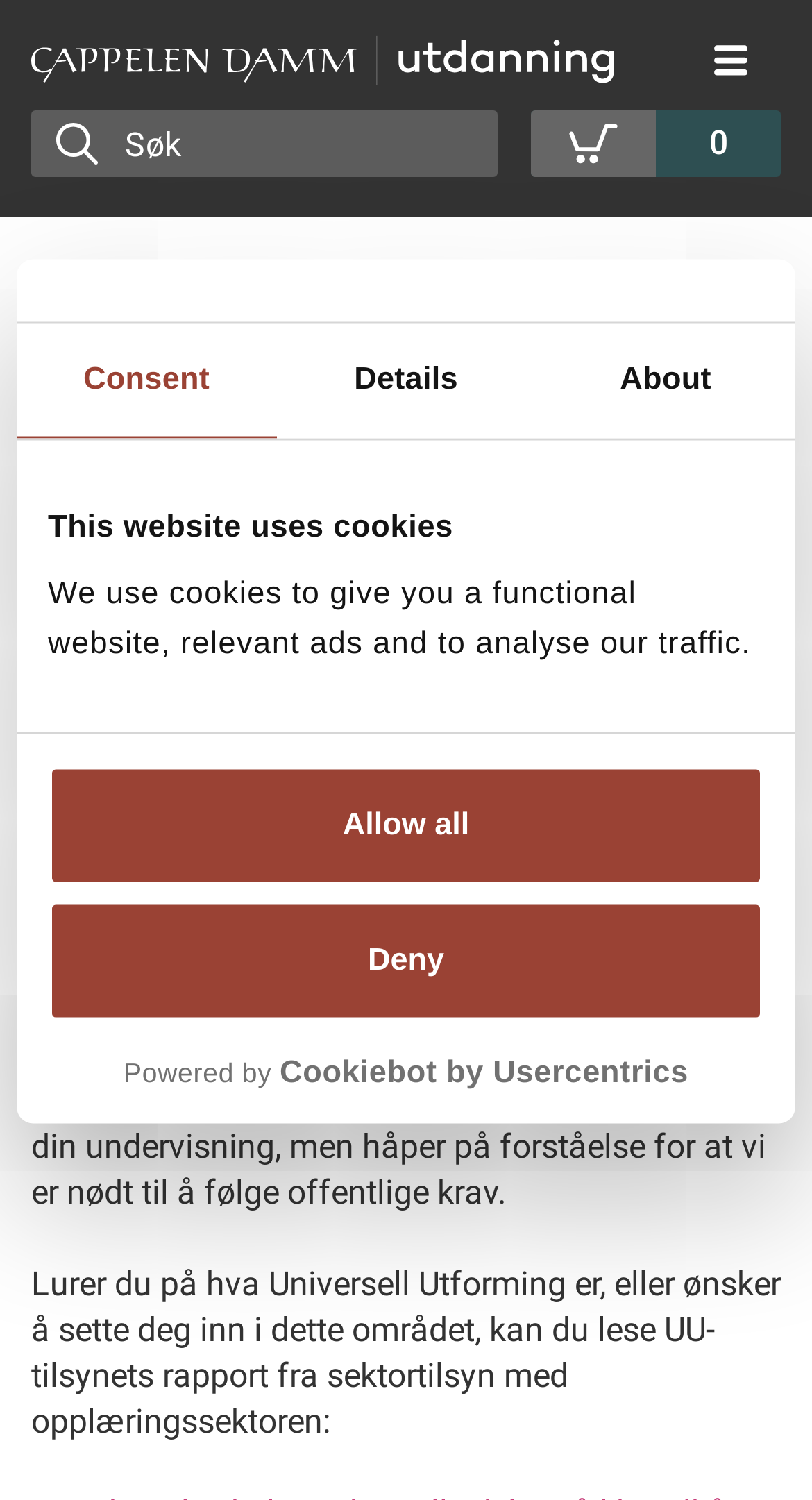Provide the bounding box coordinates for the area that should be clicked to complete the instruction: "Click the 'Meny' button".

[0.838, 0.007, 0.962, 0.074]